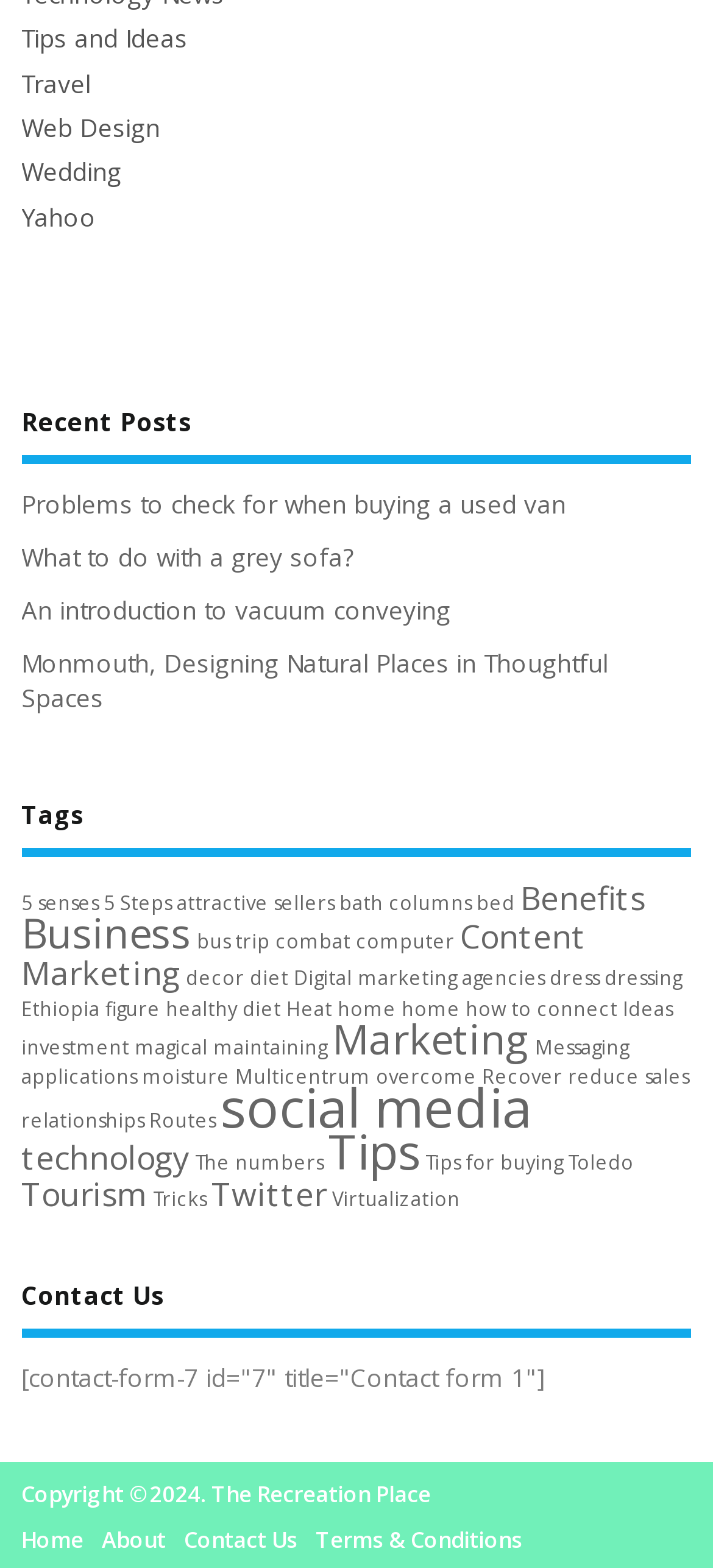Given the element description: "Terms & Conditions", predict the bounding box coordinates of this UI element. The coordinates must be four float numbers between 0 and 1, given as [left, top, right, bottom].

[0.443, 0.972, 0.733, 0.992]